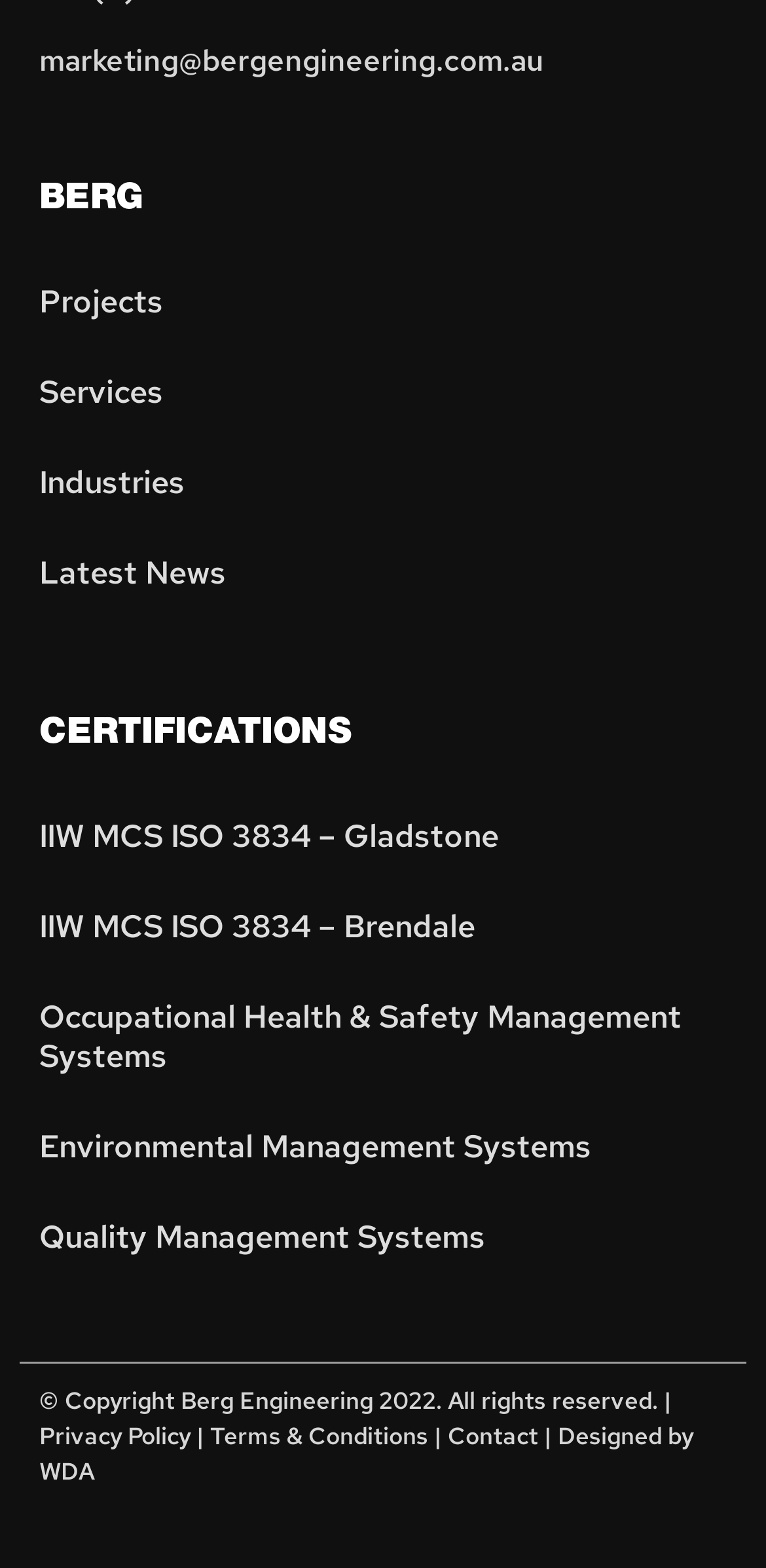From the given element description: "Terms & Conditions", find the bounding box for the UI element. Provide the coordinates as four float numbers between 0 and 1, in the order [left, top, right, bottom].

[0.274, 0.906, 0.559, 0.926]